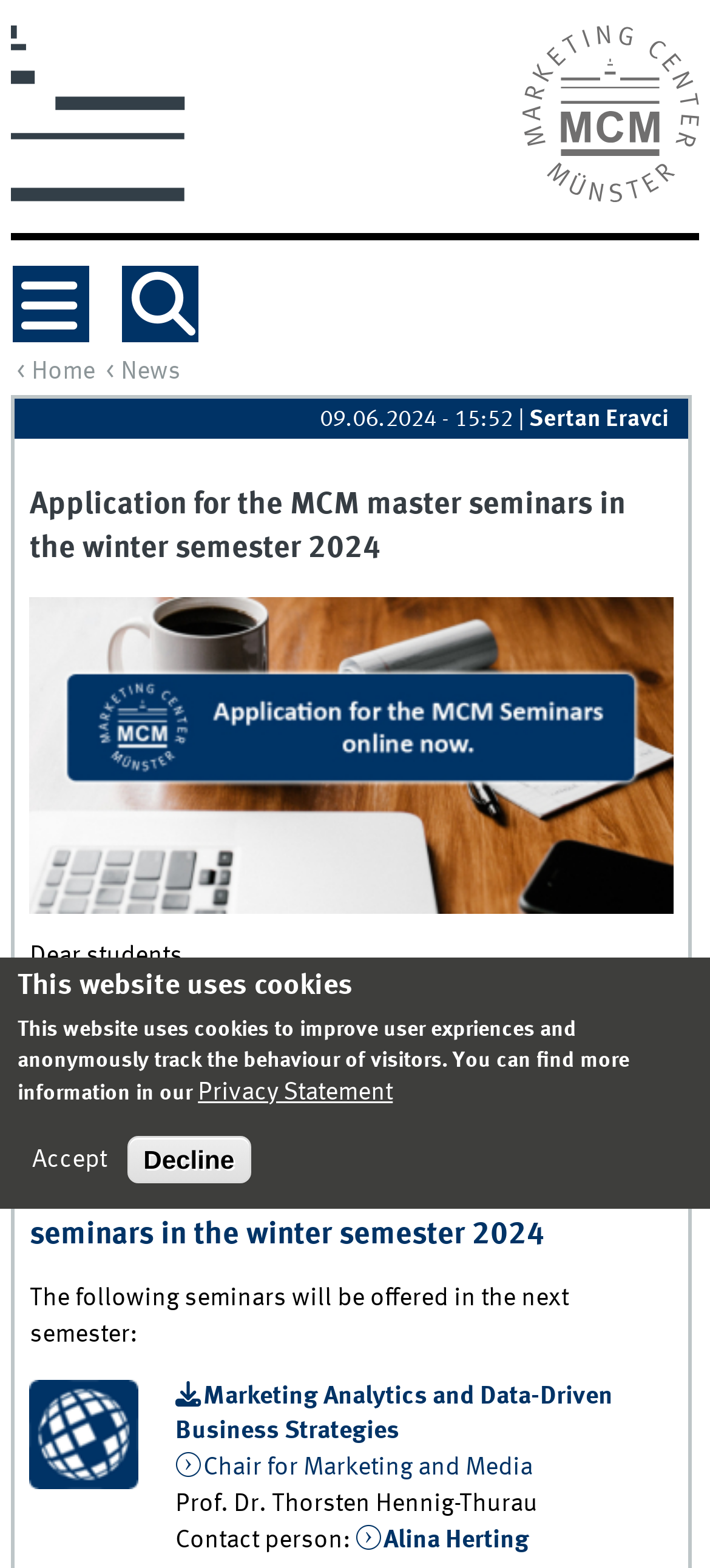Find the bounding box coordinates of the area that needs to be clicked in order to achieve the following instruction: "View Marketing Analytics and Data-Driven Business Strategies seminar". The coordinates should be specified as four float numbers between 0 and 1, i.e., [left, top, right, bottom].

[0.247, 0.882, 0.863, 0.921]